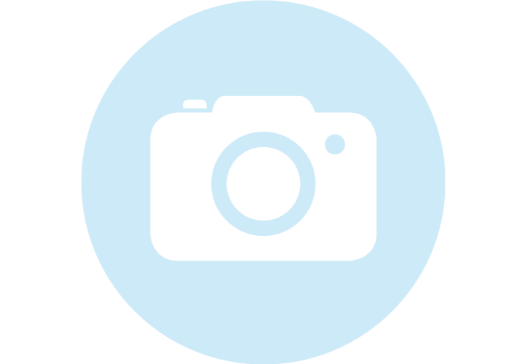What shape is the lens in the center?
Look at the image and respond with a single word or a short phrase.

Circular